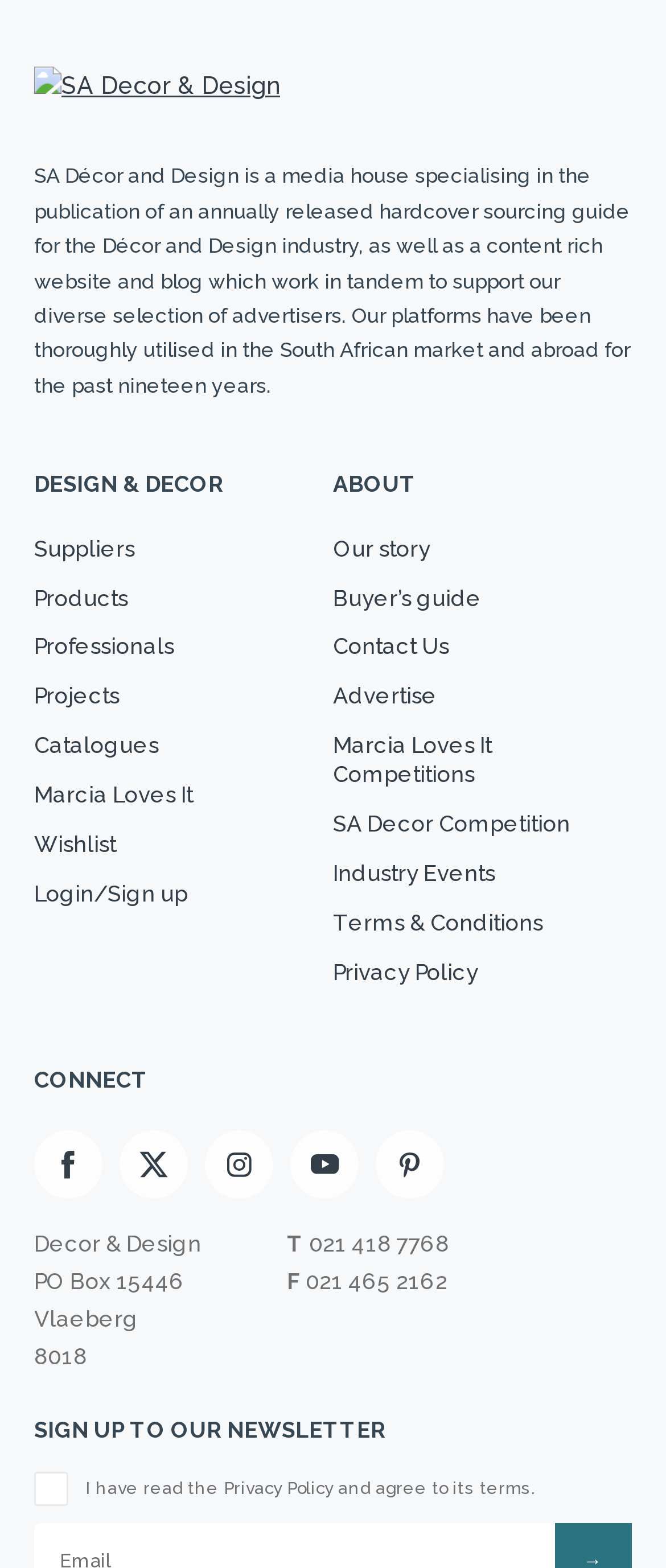Please find the bounding box coordinates (top-left x, top-left y, bottom-right x, bottom-right y) in the screenshot for the UI element described as follows: Our story

[0.5, 0.335, 0.949, 0.367]